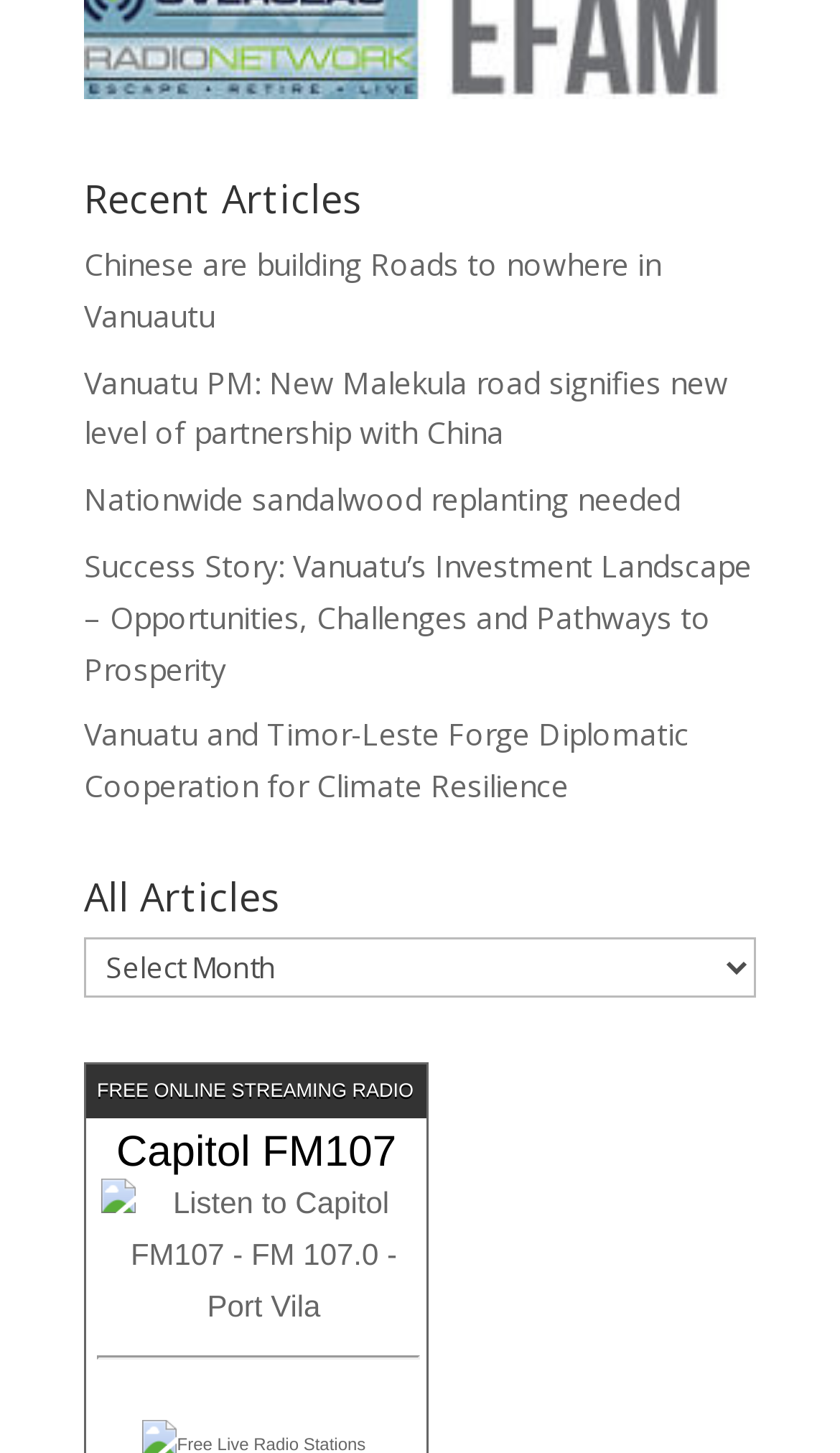Please identify the bounding box coordinates of the element I need to click to follow this instruction: "Click for regular updates".

[0.1, 0.046, 0.895, 0.074]